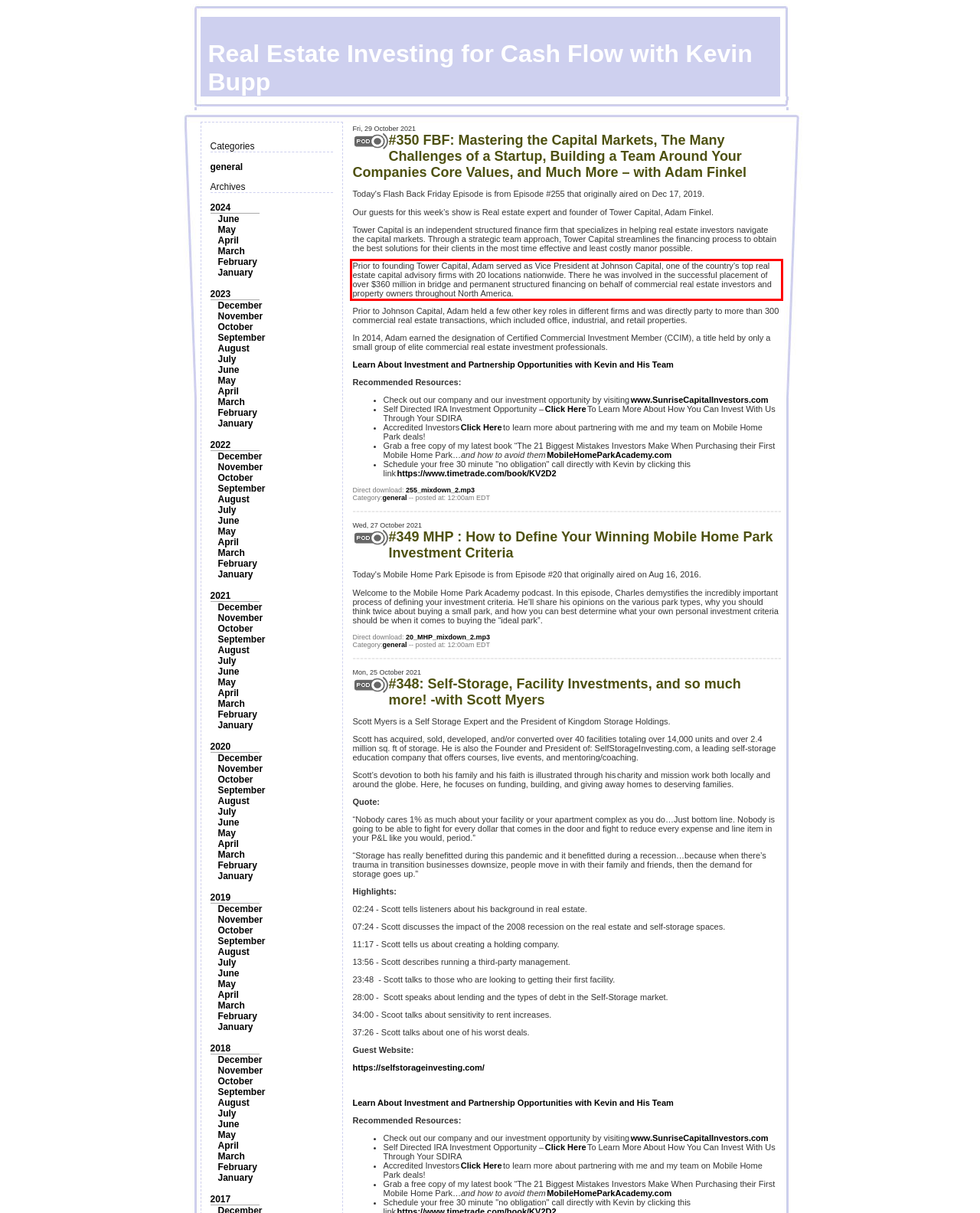Identify the text inside the red bounding box in the provided webpage screenshot and transcribe it.

Prior to founding Tower Capital, Adam served as Vice President at Johnson Capital, one of the country’s top real estate capital advisory firms with 20 locations nationwide. There he was involved in the successful placement of over $360 million in bridge and permanent structured financing on behalf of commercial real estate investors and property owners throughout North America.